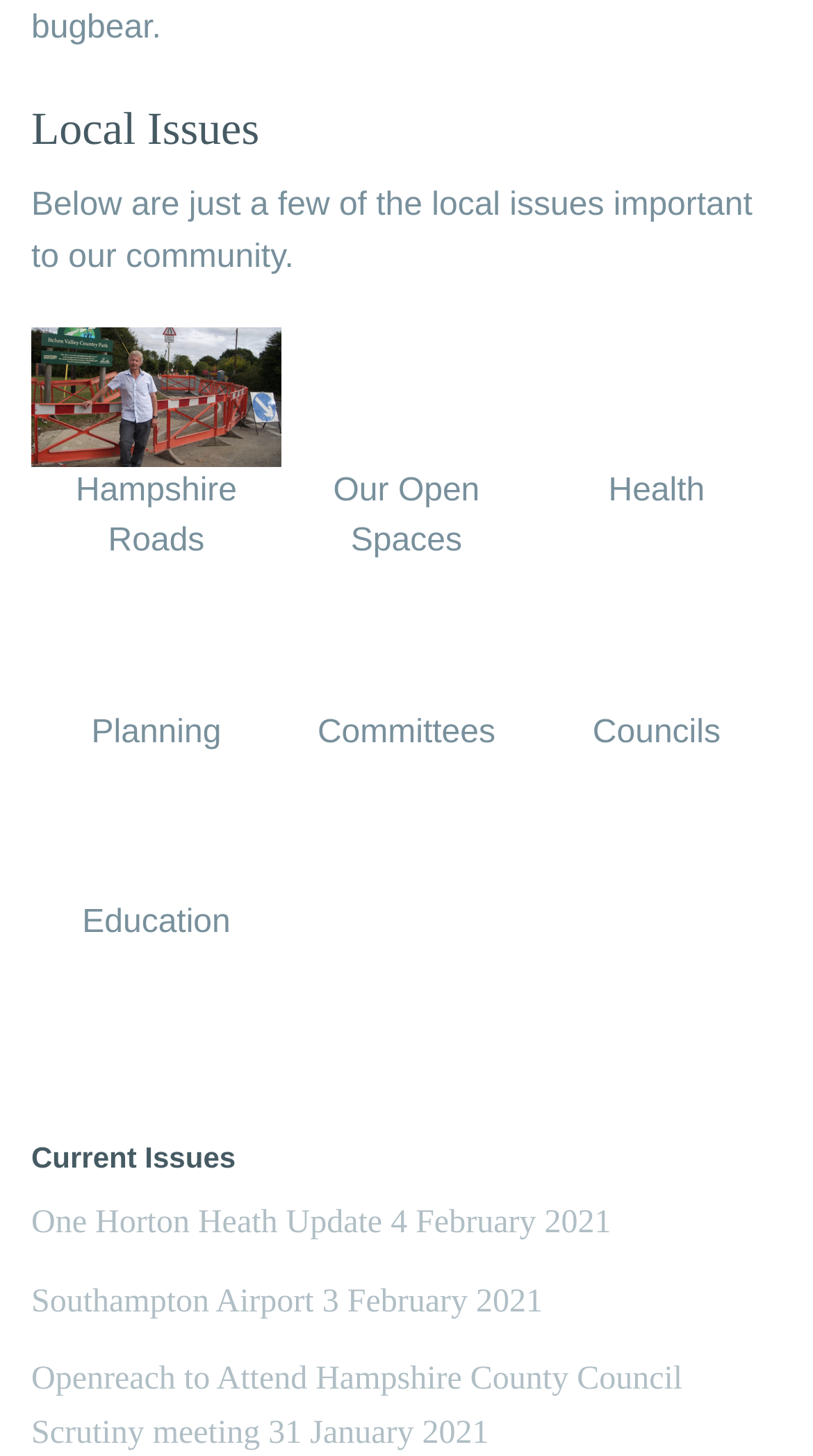What is the date of the latest current issue?
Identify the answer in the screenshot and reply with a single word or phrase.

4 February 2021